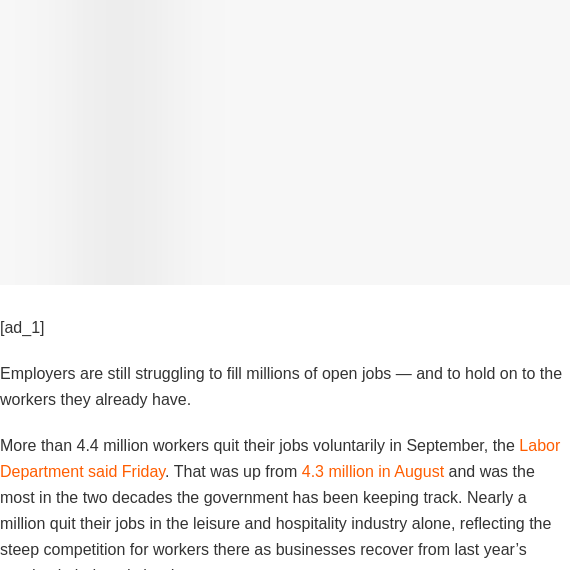What sectors are experiencing notable competition for workers?
Look at the screenshot and respond with a single word or phrase.

Leisure and hospitality